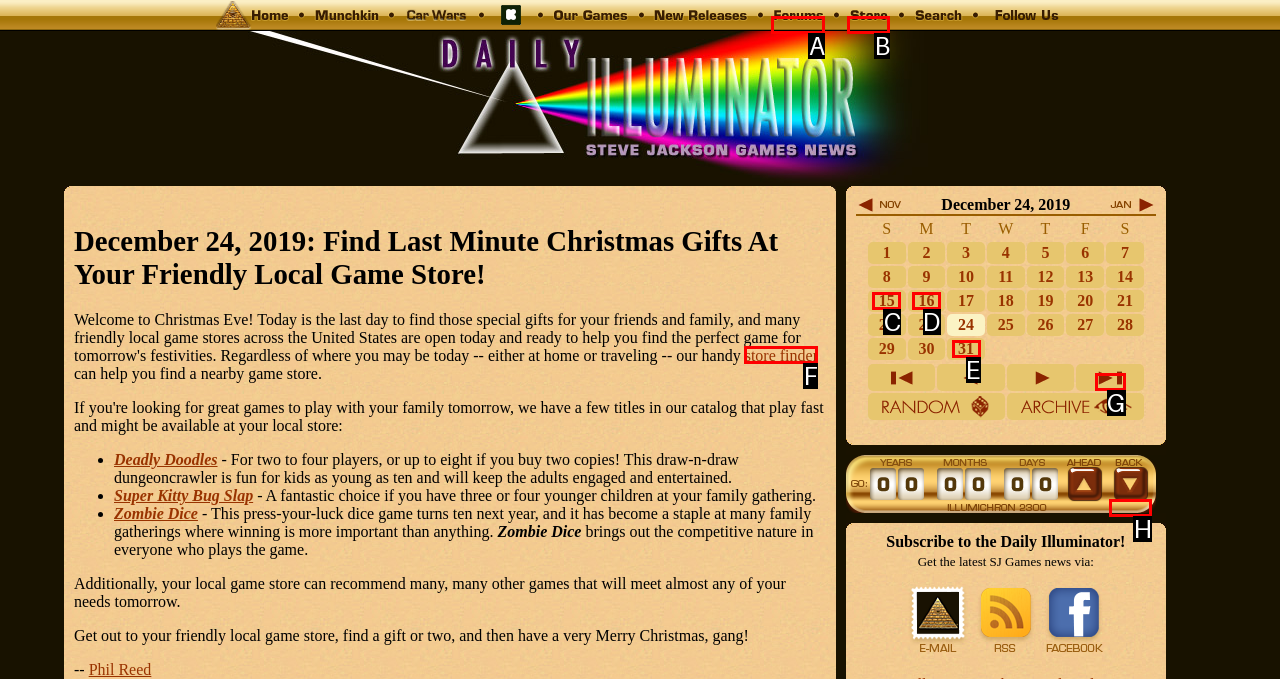Show which HTML element I need to click to perform this task: Find a local game store Answer with the letter of the correct choice.

F